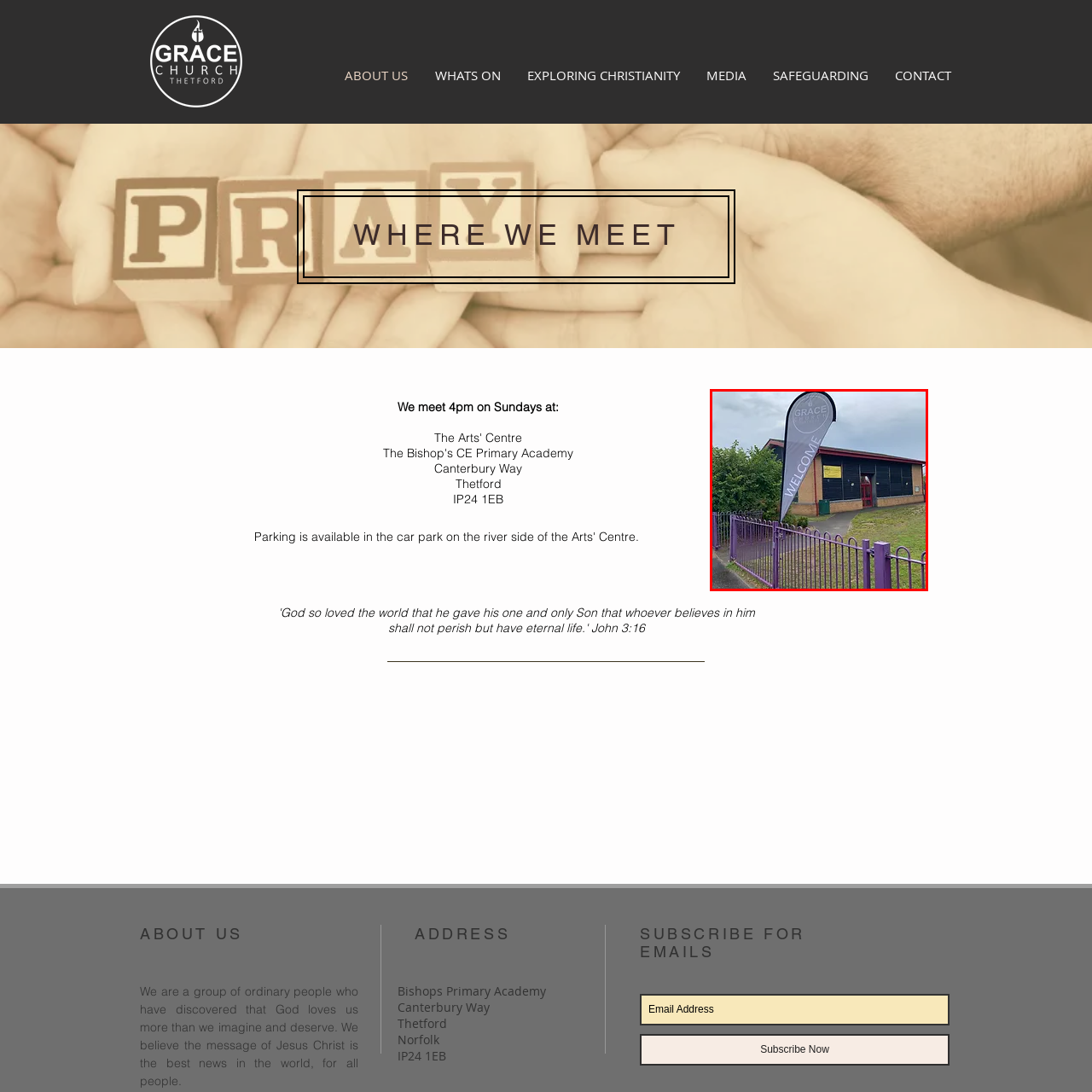Study the image surrounded by the red bounding box and respond as thoroughly as possible to the following question, using the image for reference: What is displayed on the tall banner?

The question asks about what is displayed on the tall banner. The caption mentions that a tall, flag-like banner that reads 'WELCOME' is prominently displayed, reaching out to visitors and passersby. Therefore, the answer is WELCOME.